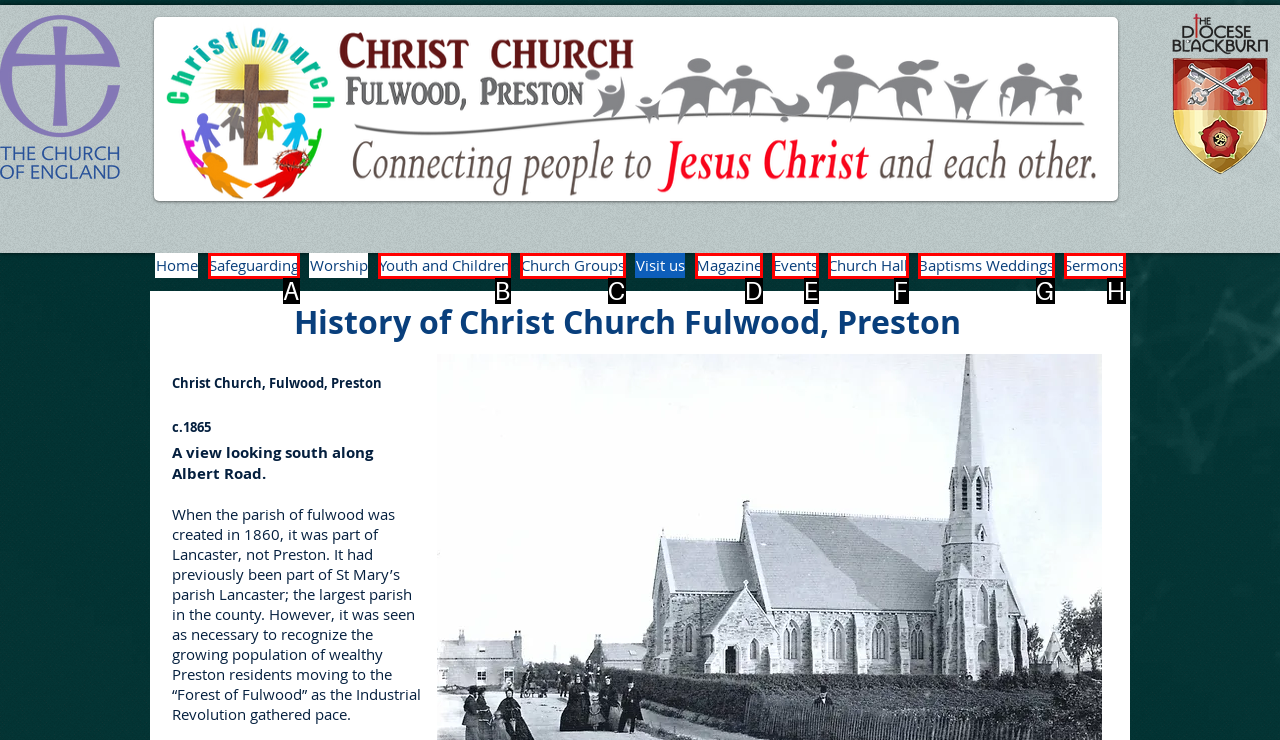Identify the HTML element that corresponds to the description: Youth and Children
Provide the letter of the matching option from the given choices directly.

B